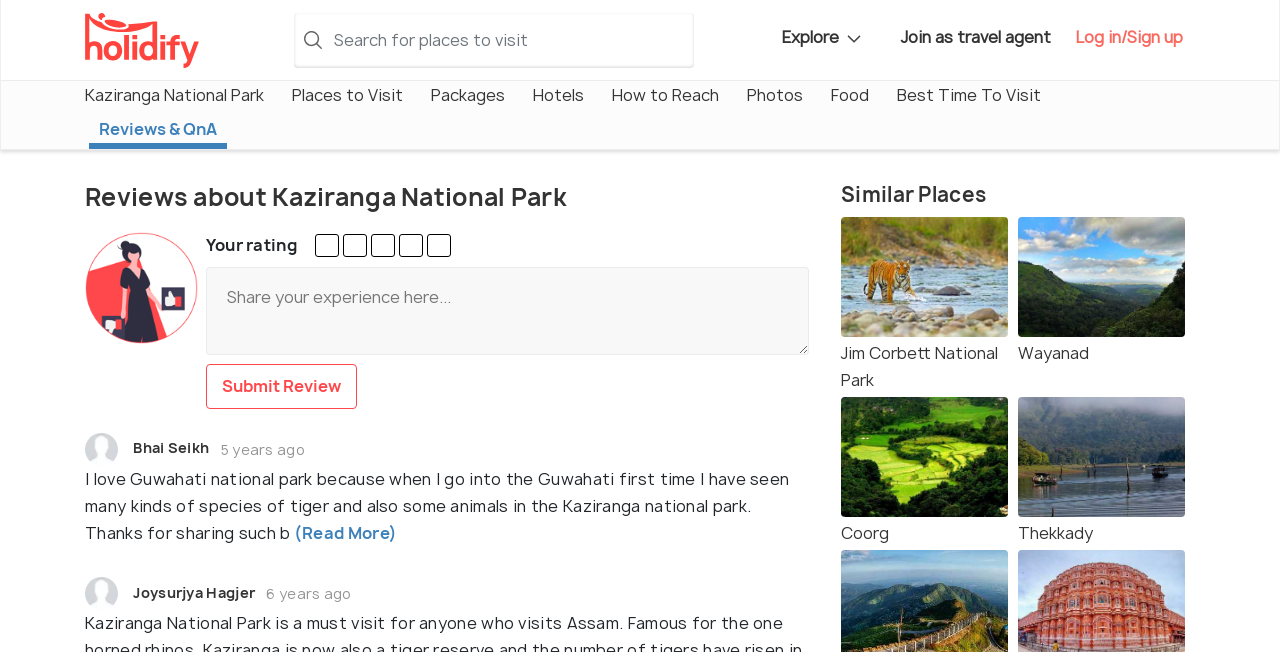How many rating options are available for users to rate their experience?
Please give a detailed and elaborate answer to the question.

I counted the number of LabelText elements inside the group element with the rating options, which are 'Pack your bags NOW!', 'Time to book my leaves', 'Worth a visit', 'Only if it's a free ride', and 'I'd rather visit my aunt'. There are 5 rating options in total.